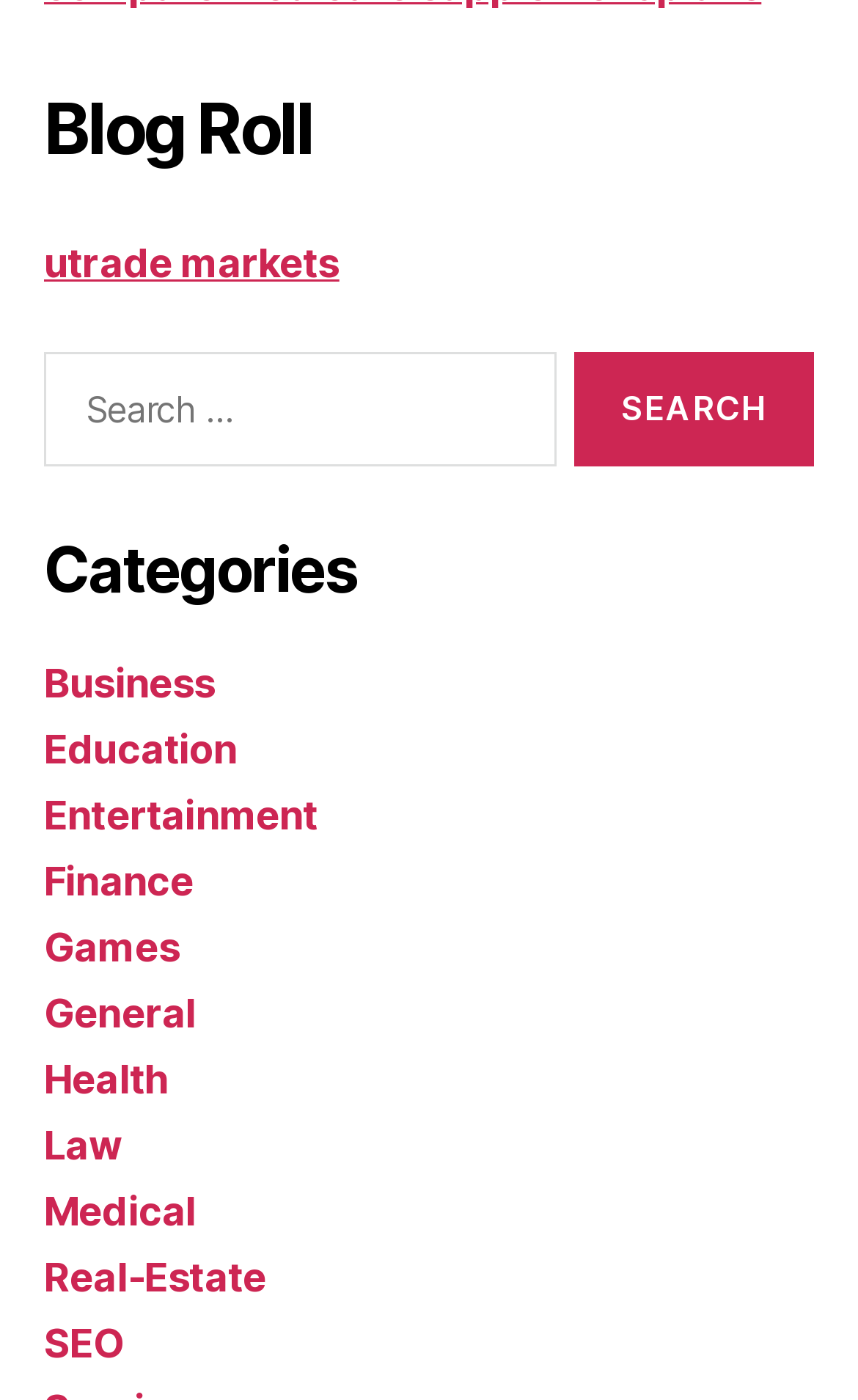Highlight the bounding box coordinates of the element you need to click to perform the following instruction: "Visit the Utrade Markets website."

[0.051, 0.171, 0.395, 0.204]